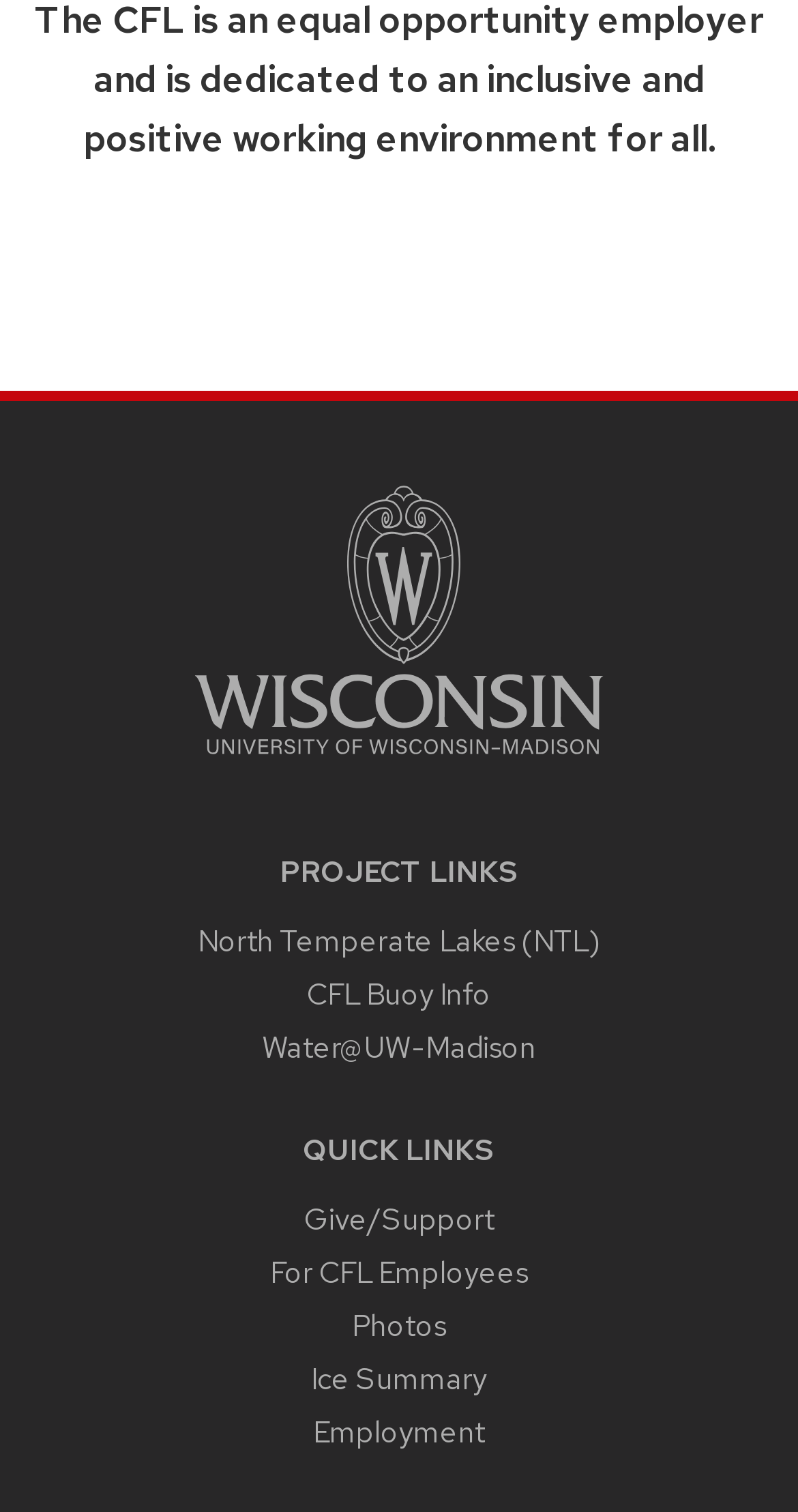Find the bounding box coordinates for the area that should be clicked to accomplish the instruction: "visit the main university website".

[0.244, 0.49, 0.756, 0.519]